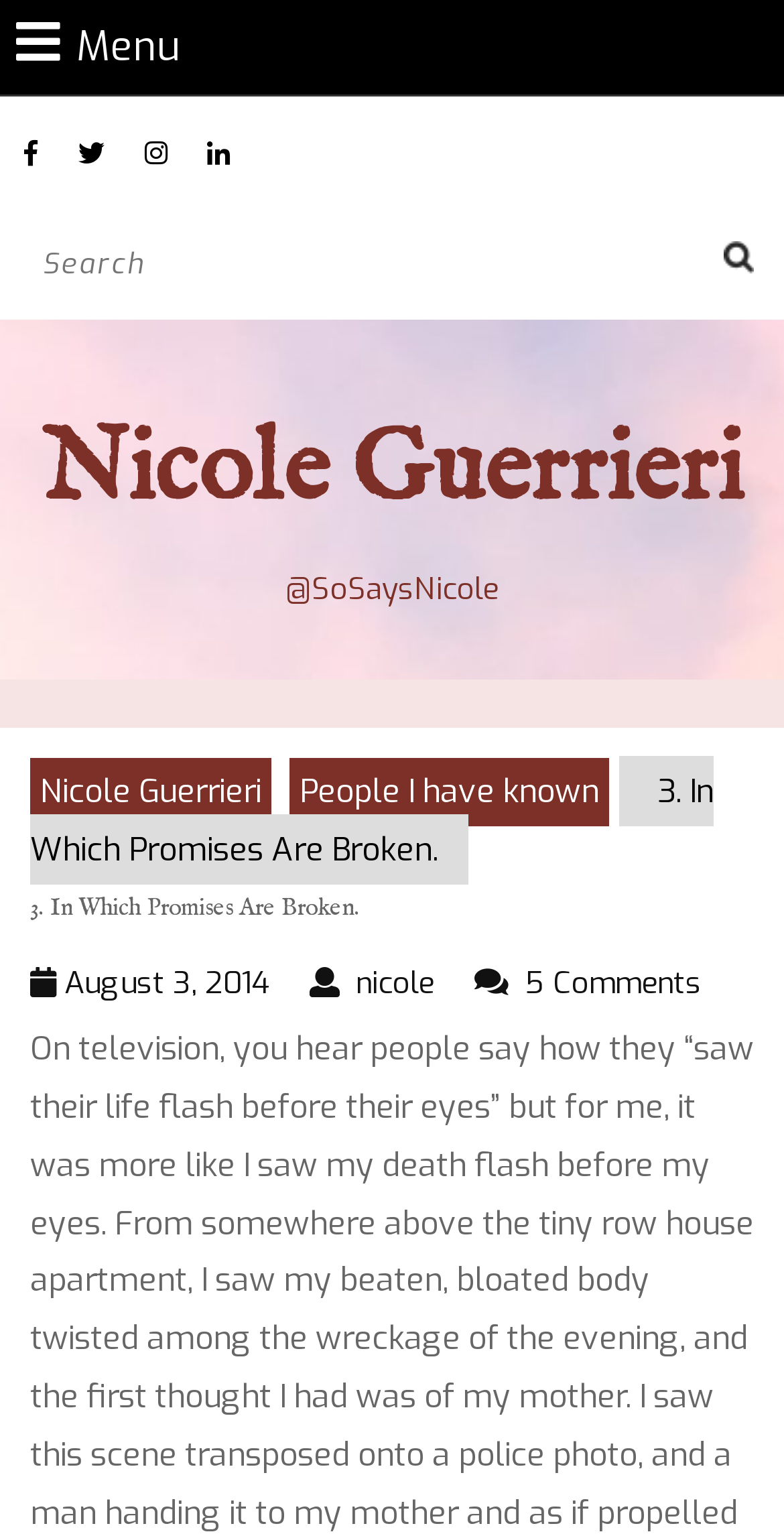Determine the bounding box coordinates for the clickable element required to fulfill the instruction: "Visit Nicole Guerrieri's homepage". Provide the coordinates as four float numbers between 0 and 1, i.e., [left, top, right, bottom].

[0.053, 0.266, 0.947, 0.349]